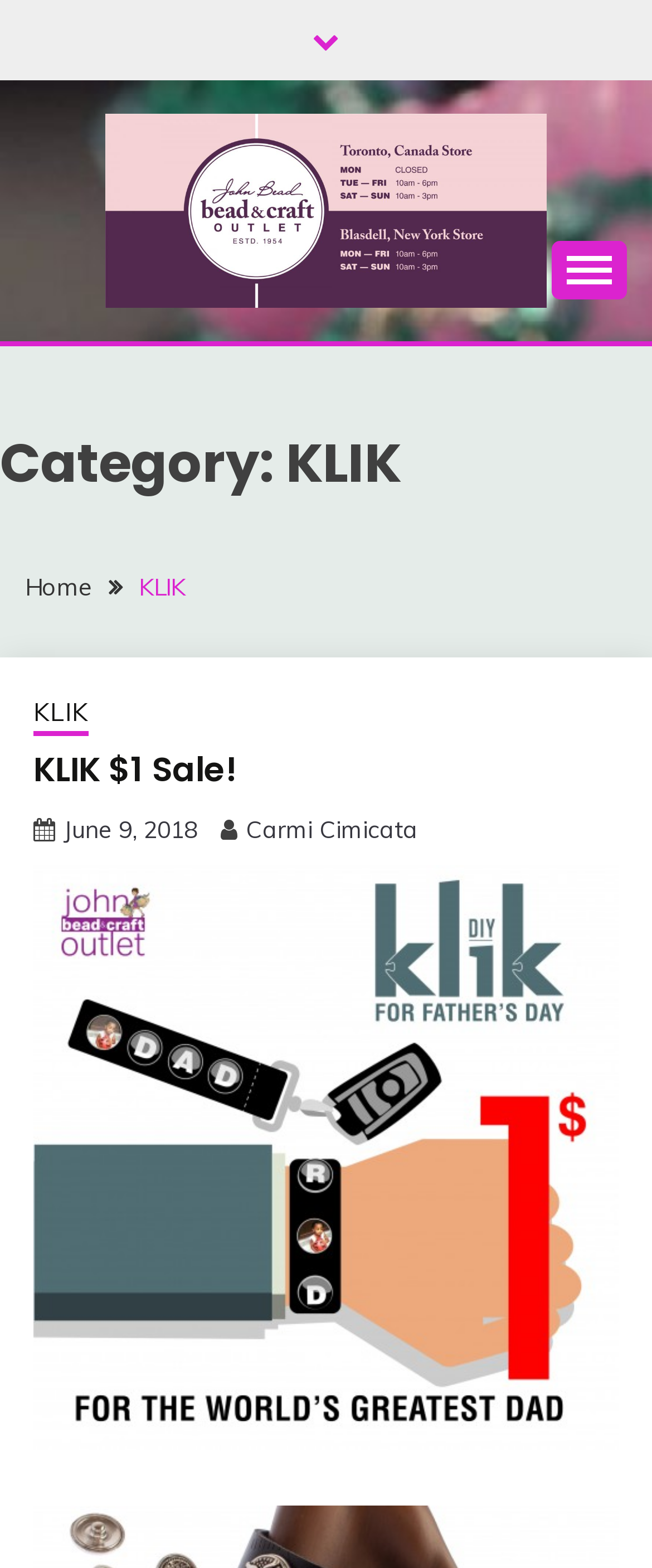Please provide a comprehensive answer to the question based on the screenshot: What is the sale event on the page?

I found the answer by looking at the text content of the heading element with the bounding box coordinates [0.051, 0.478, 0.949, 0.505], which is 'KLIK $1 Sale!'. This text indicates a sale event on the page.